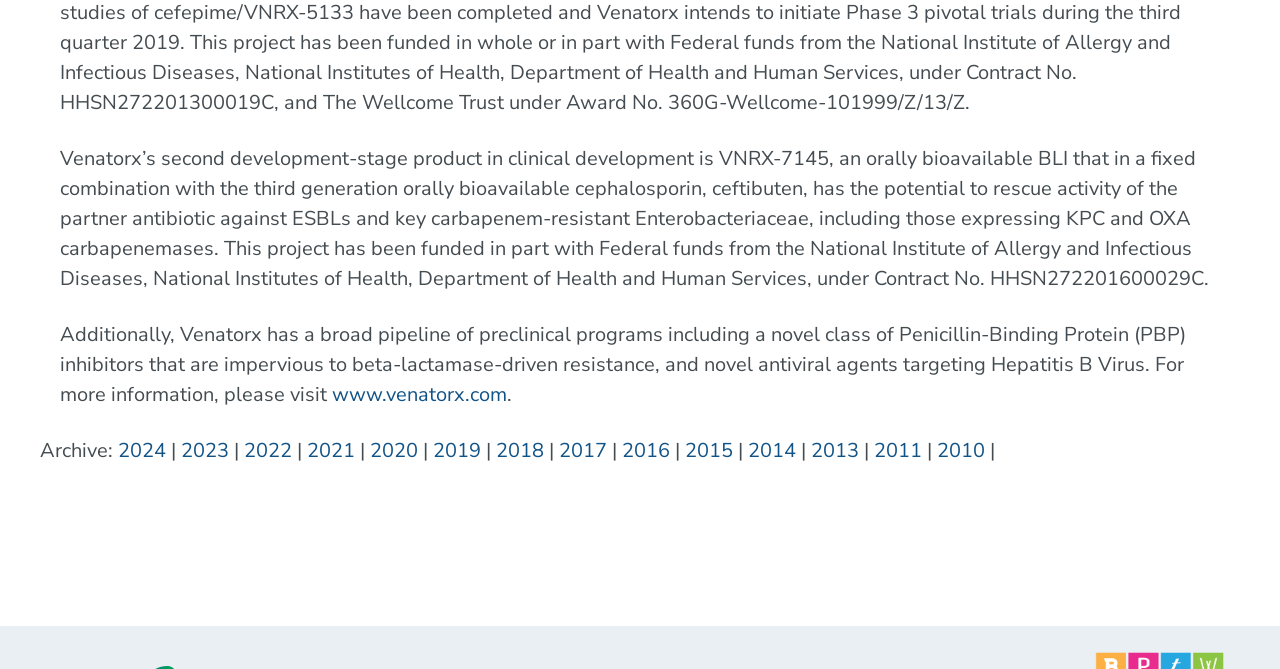What is the topic of the preclinical programs?
Look at the image and provide a detailed response to the question.

According to the text, the preclinical programs of Venatorx include a novel class of Penicillin-Binding Protein (PBP) inhibitors and novel antiviral agents targeting Hepatitis B Virus.